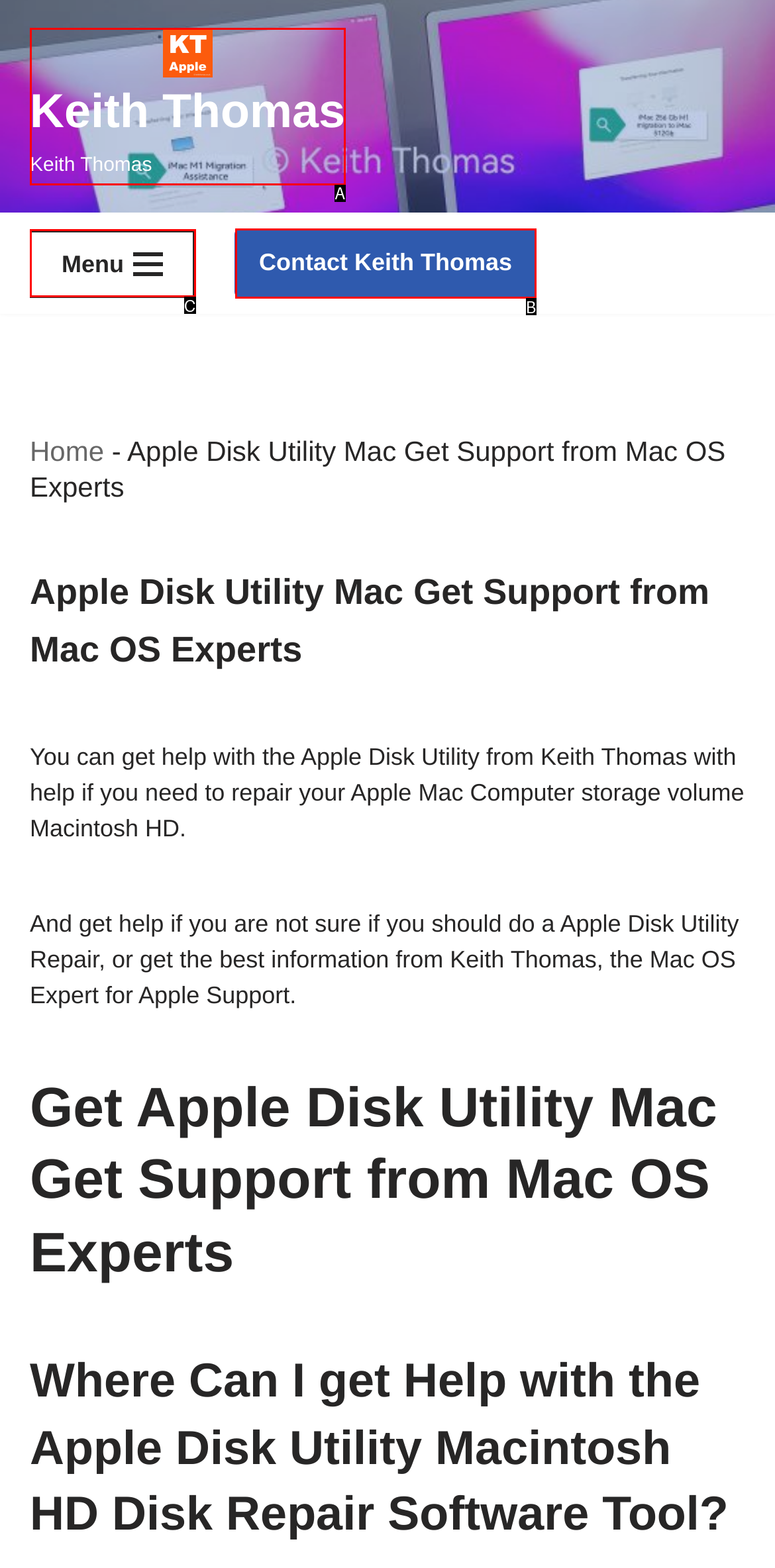Select the letter that corresponds to this element description: Keith ThomasKeith Thomas
Answer with the letter of the correct option directly.

A